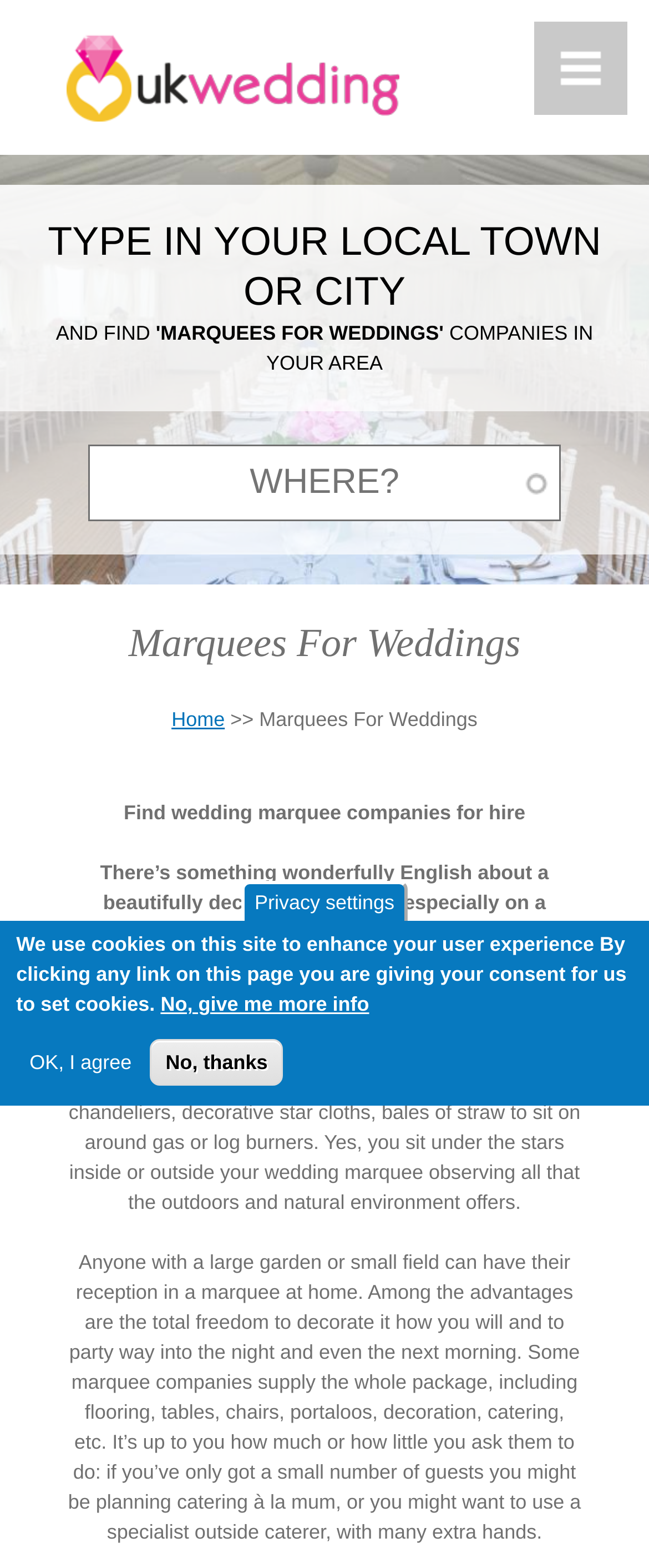What do some marquee companies supply?
Please give a detailed and elaborate explanation in response to the question.

Some marquee companies supply the whole package, including flooring, tables, chairs, portaloos, decoration, catering, and more, allowing users to customize their wedding reception to their needs.